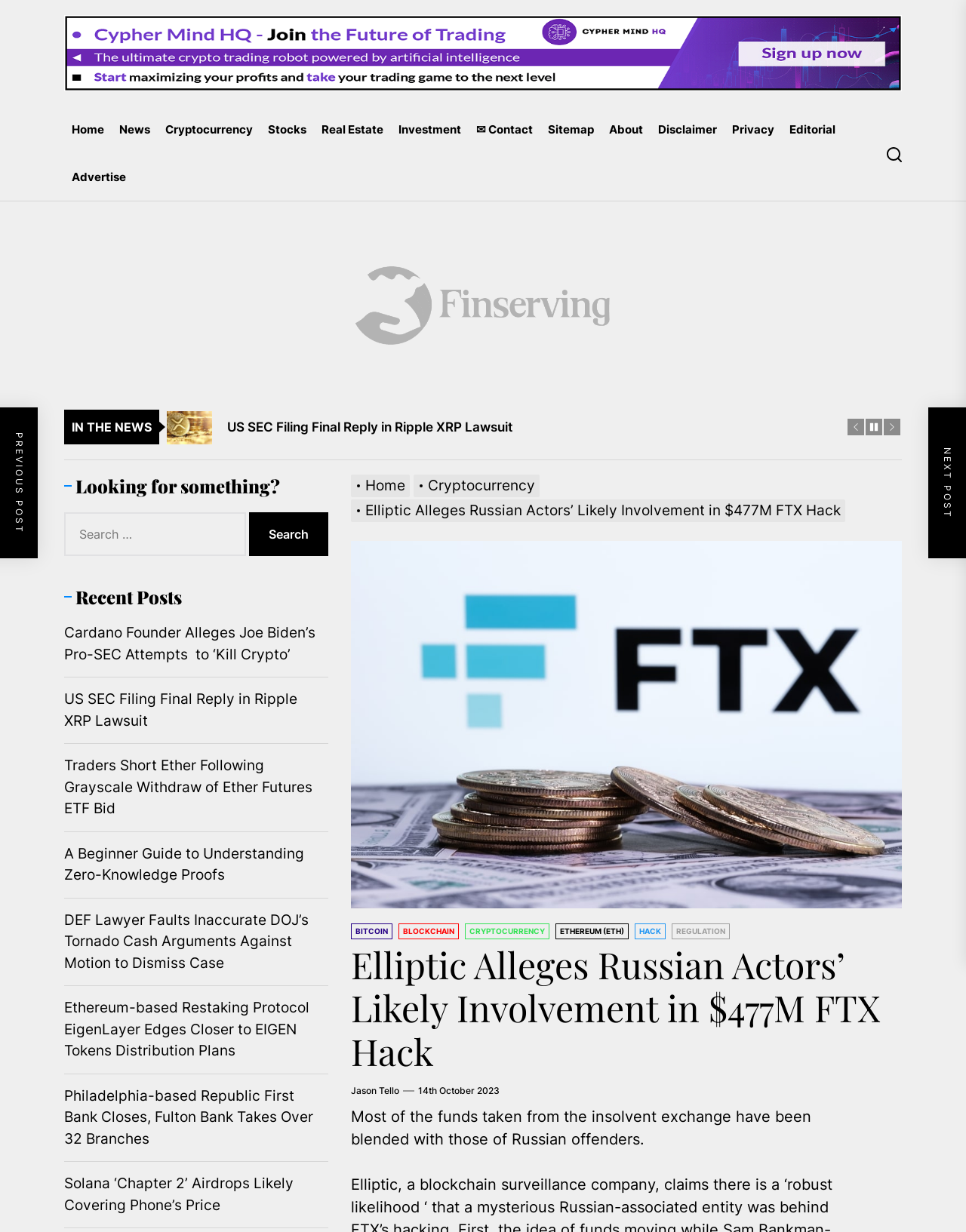Find the bounding box coordinates for the area you need to click to carry out the instruction: "Click on the 'Home' link". The coordinates should be four float numbers between 0 and 1, indicated as [left, top, right, bottom].

[0.066, 0.086, 0.116, 0.125]